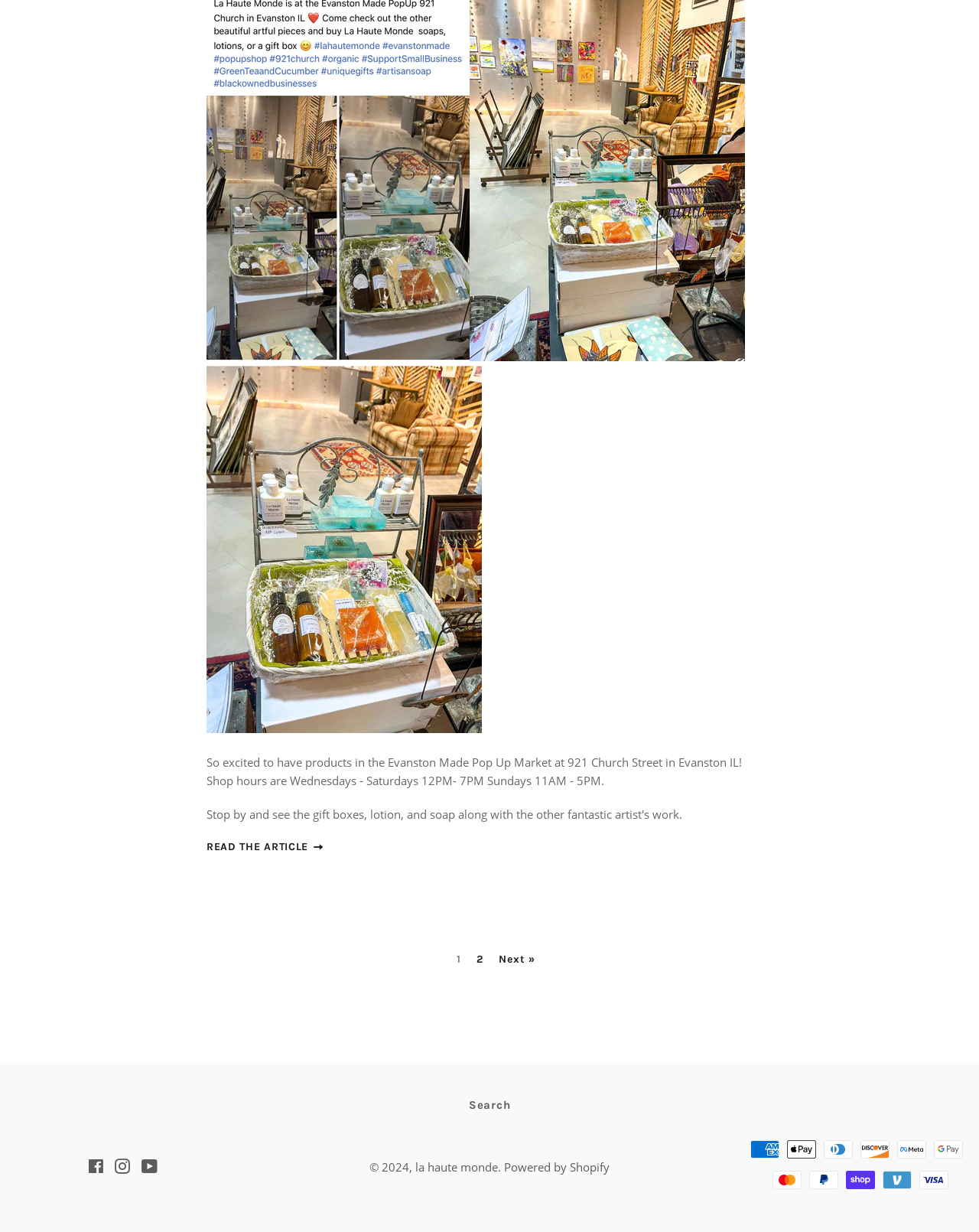How many payment methods are shown?
Provide a well-explained and detailed answer to the question.

There are nine payment method images shown at the bottom of the webpage, which are American Express, Apple Pay, Diners Club, Discover, Meta Pay, Google Pay, Mastercard, PayPal, and Visa, located within the LayoutTable element.